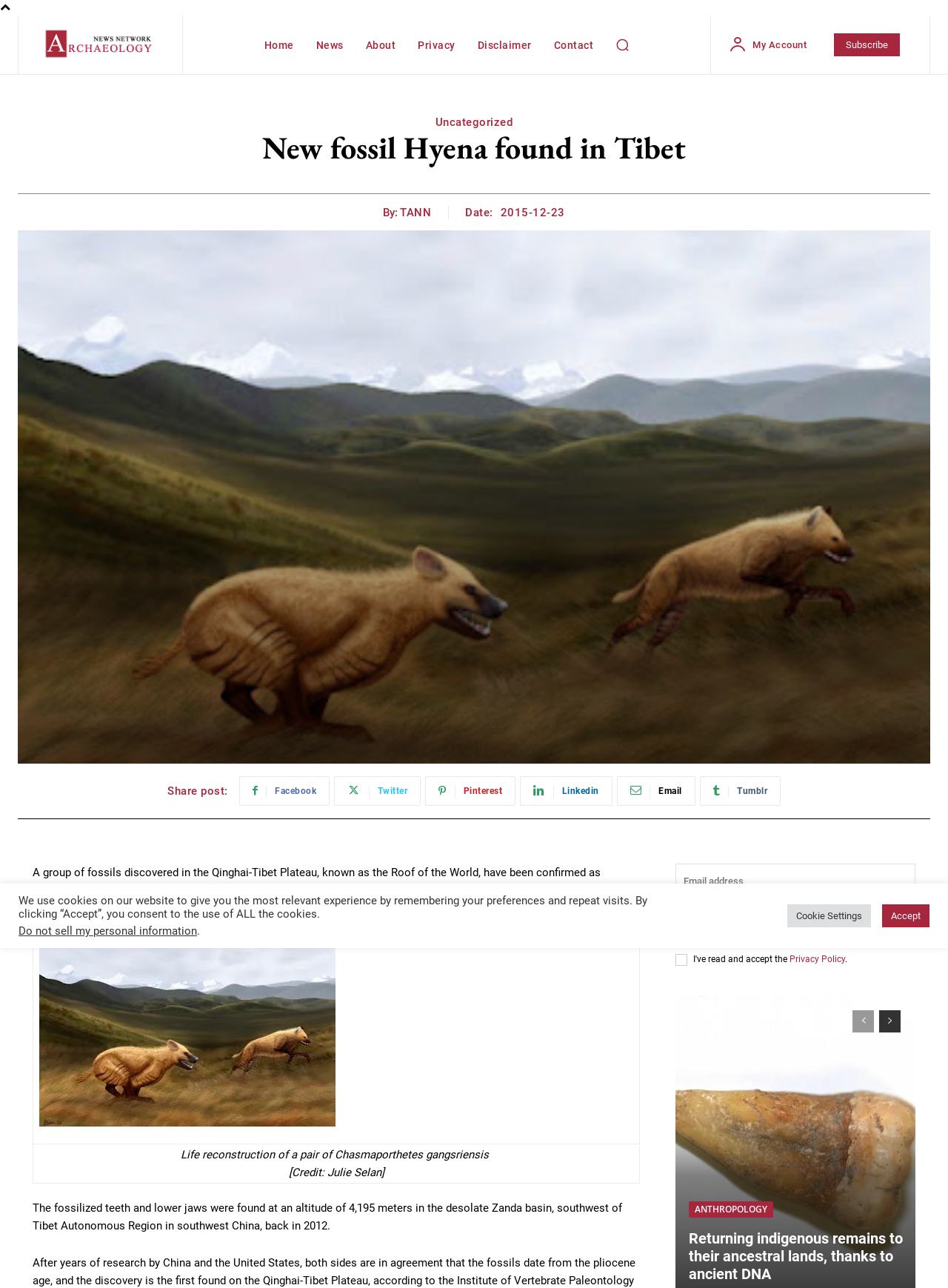How many social media sharing options are available?
Provide an in-depth and detailed answer to the question.

There are 6 social media sharing options available, including Facebook, Twitter, Pinterest, Linkedin, Email, and Tumblr, as indicated by the icons and text 'Share post:' below the article.